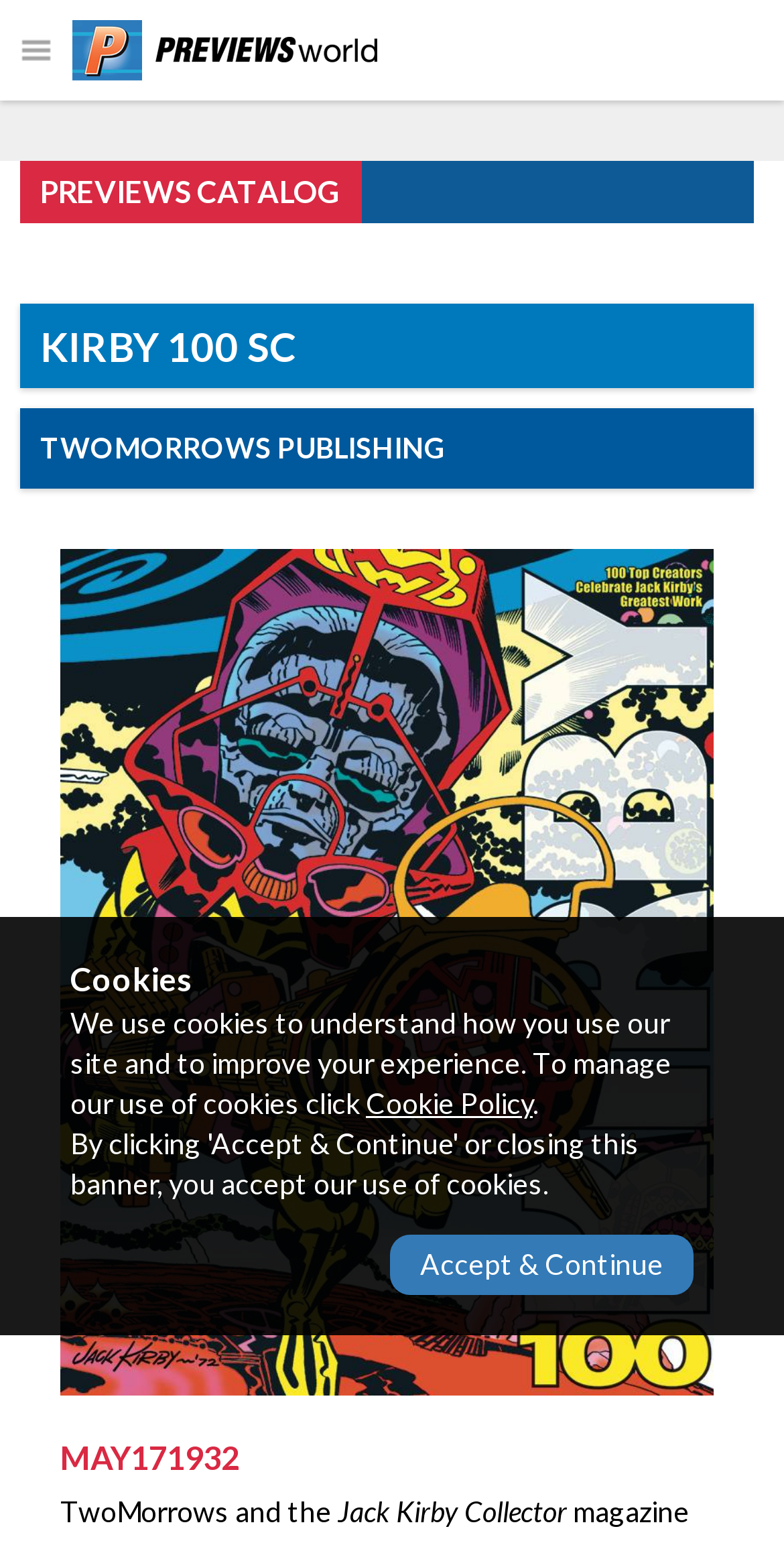Based on the element description: "Accept & Continue", identify the UI element and provide its bounding box coordinates. Use four float numbers between 0 and 1, [left, top, right, bottom].

[0.497, 0.801, 0.885, 0.84]